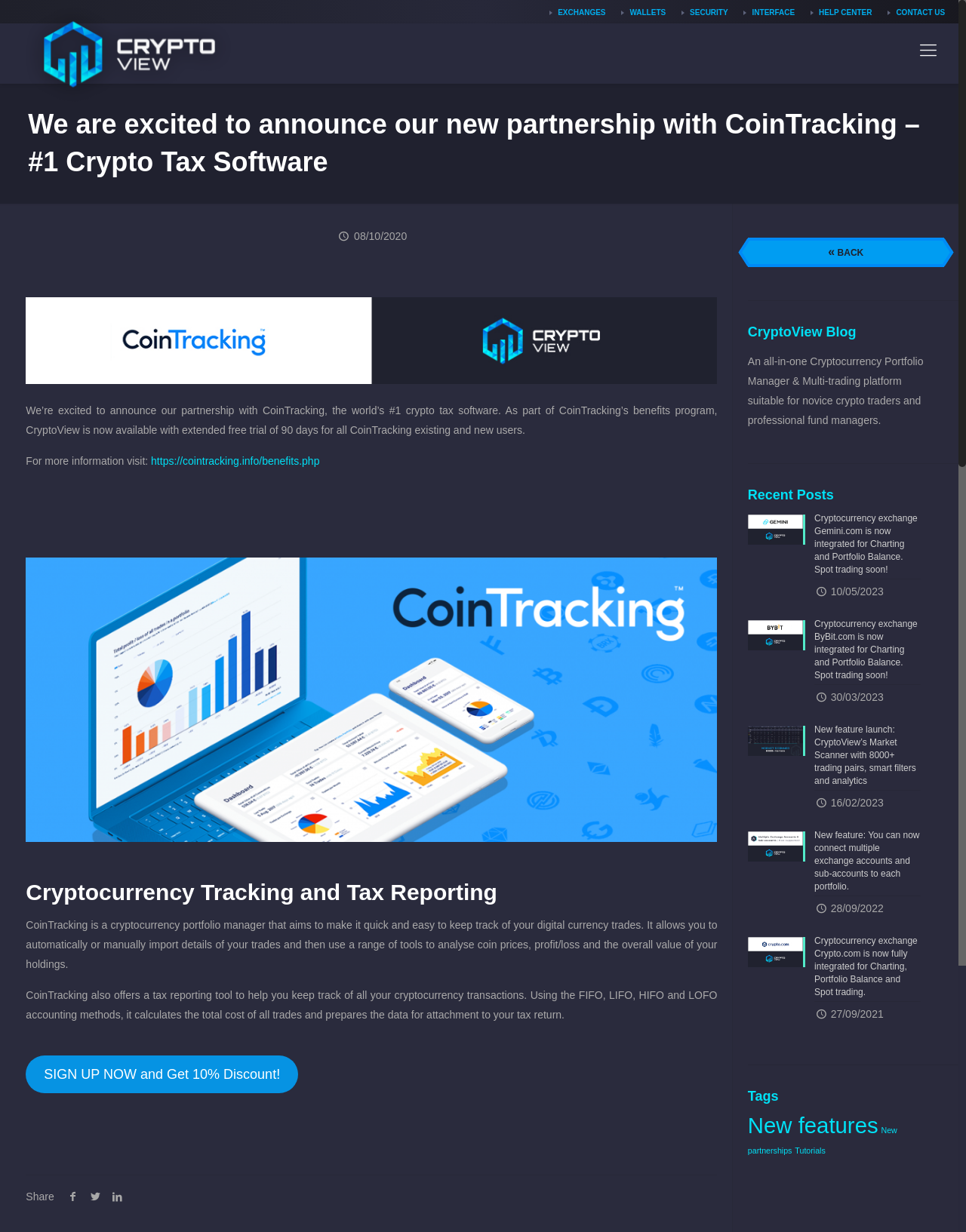Provide a single word or phrase answer to the question: 
How many exchange accounts can be connected to each portfolio?

Multiple